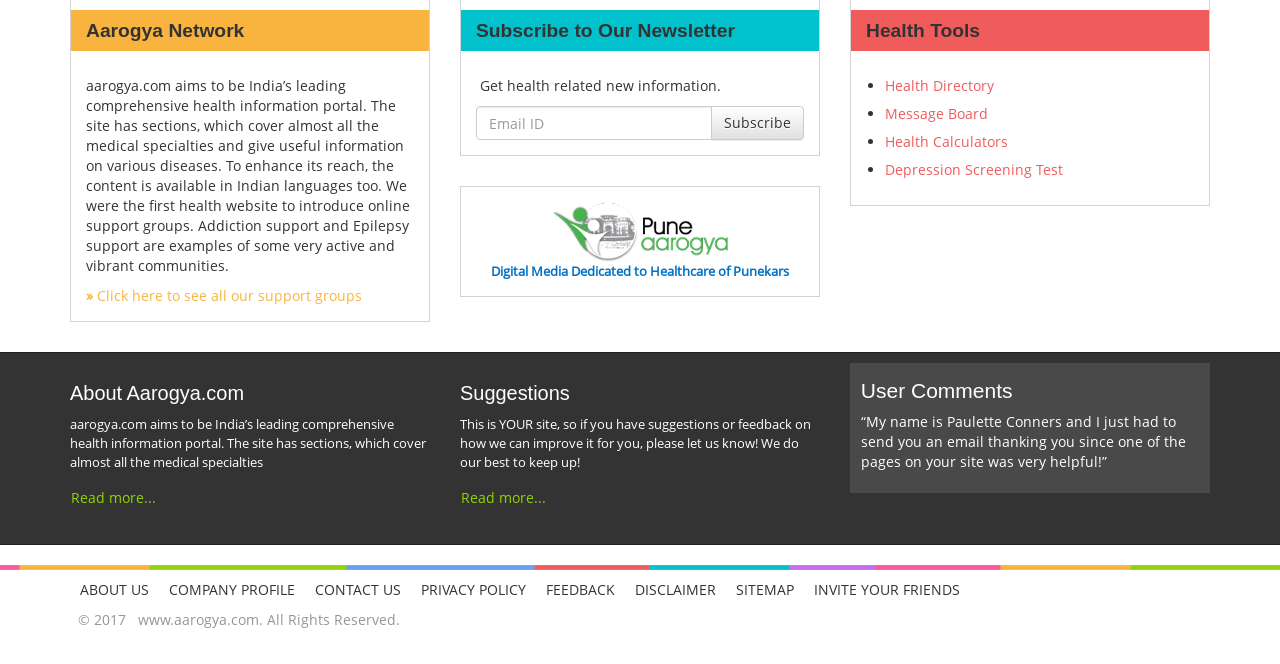How can users get health-related news information?
Based on the image, answer the question in a detailed manner.

The heading 'Subscribe to Our Newsletter' and the StaticText 'Get health related new information.' suggest that users can get health-related news information by subscribing to the newsletter, which can be done by filling out the 'Email ID' textbox and clicking the 'Subscribe' button.